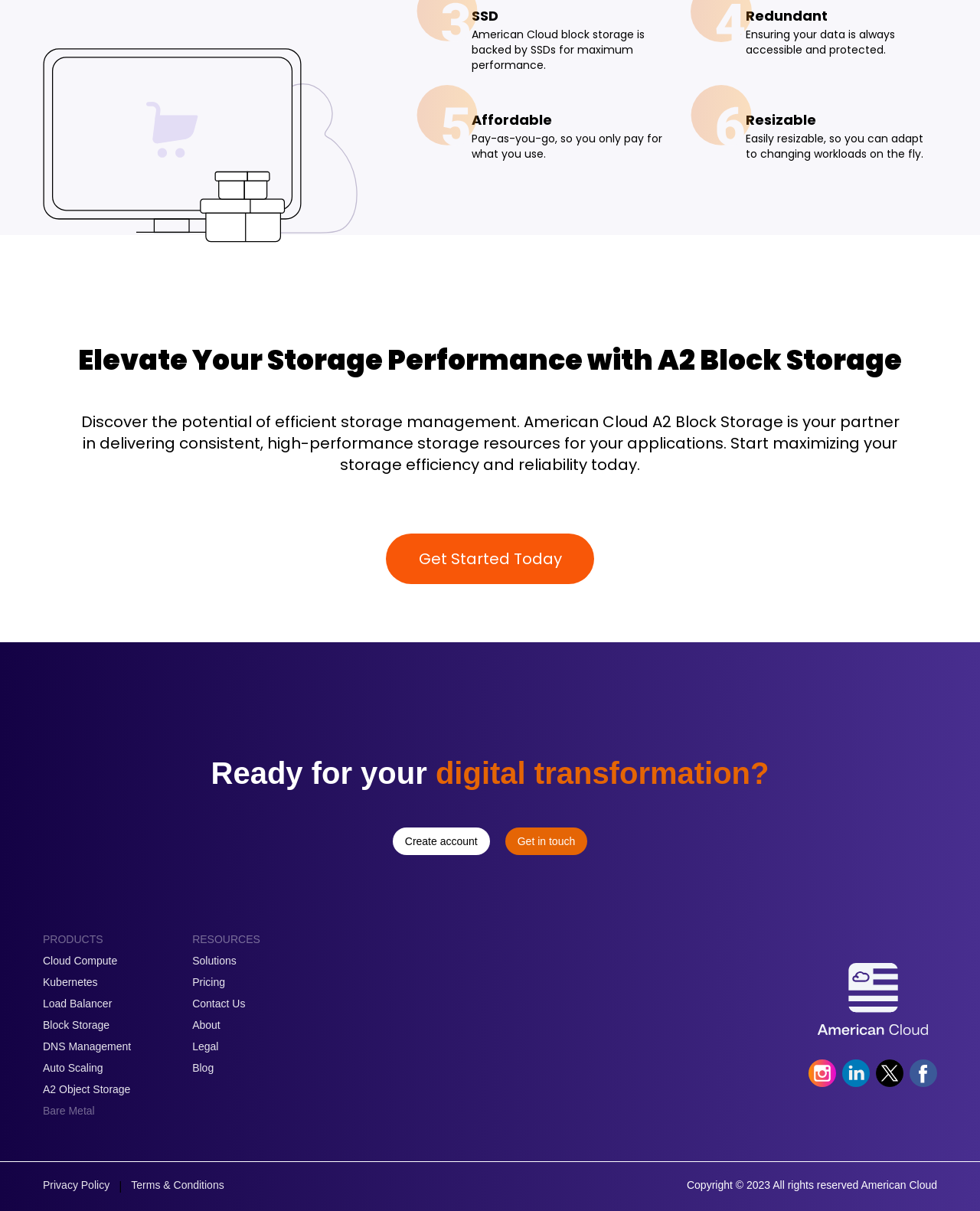What are the benefits of American Cloud block storage?
Give a one-word or short-phrase answer derived from the screenshot.

SSD, Redundant, Affordable, Resizable